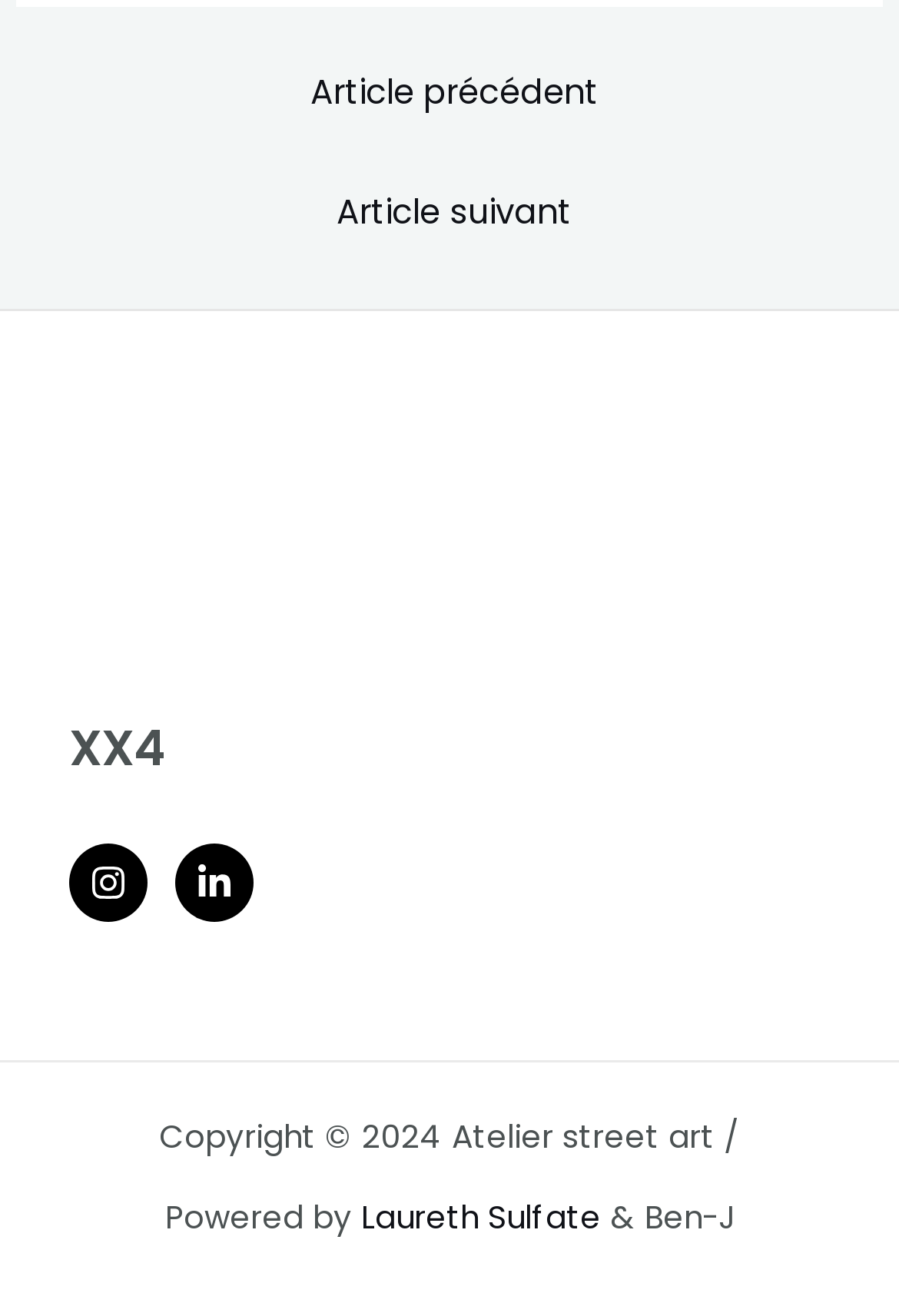How many social media links are present in the footer?
Can you offer a detailed and complete answer to this question?

There are two social media links present in the footer, which are 'Instagram' and 'Linkedin', indicated by the link elements with IDs 200 and 201, respectively.